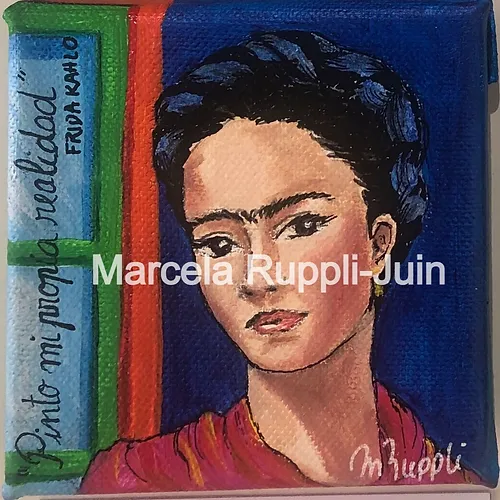Answer the question in one word or a short phrase:
What is the original price of the painting?

CHF 60.00